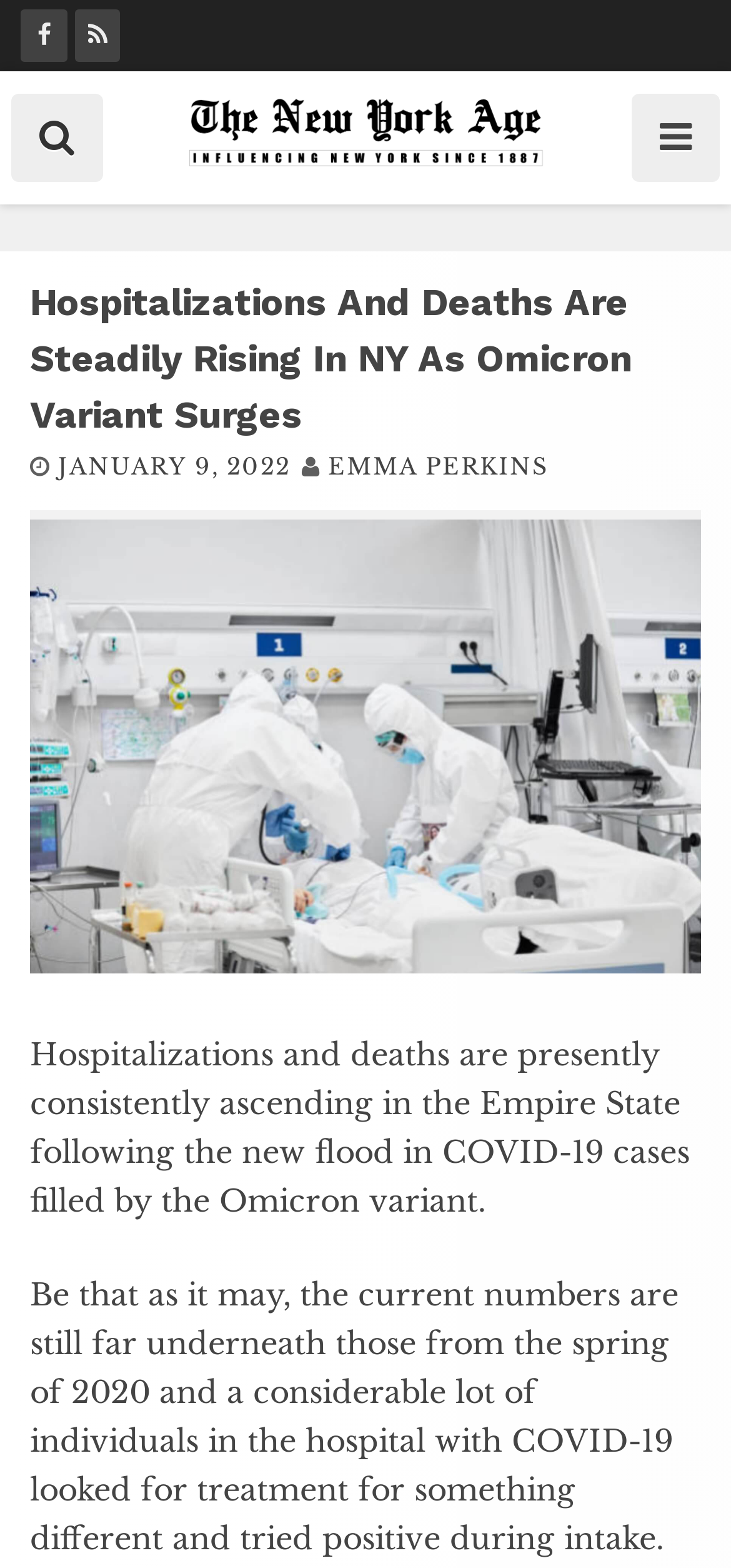Who is the author of the article?
Provide a thorough and detailed answer to the question.

The author of the article is mentioned in the link 'EMMA PERKINS' which is located below the heading of the article.